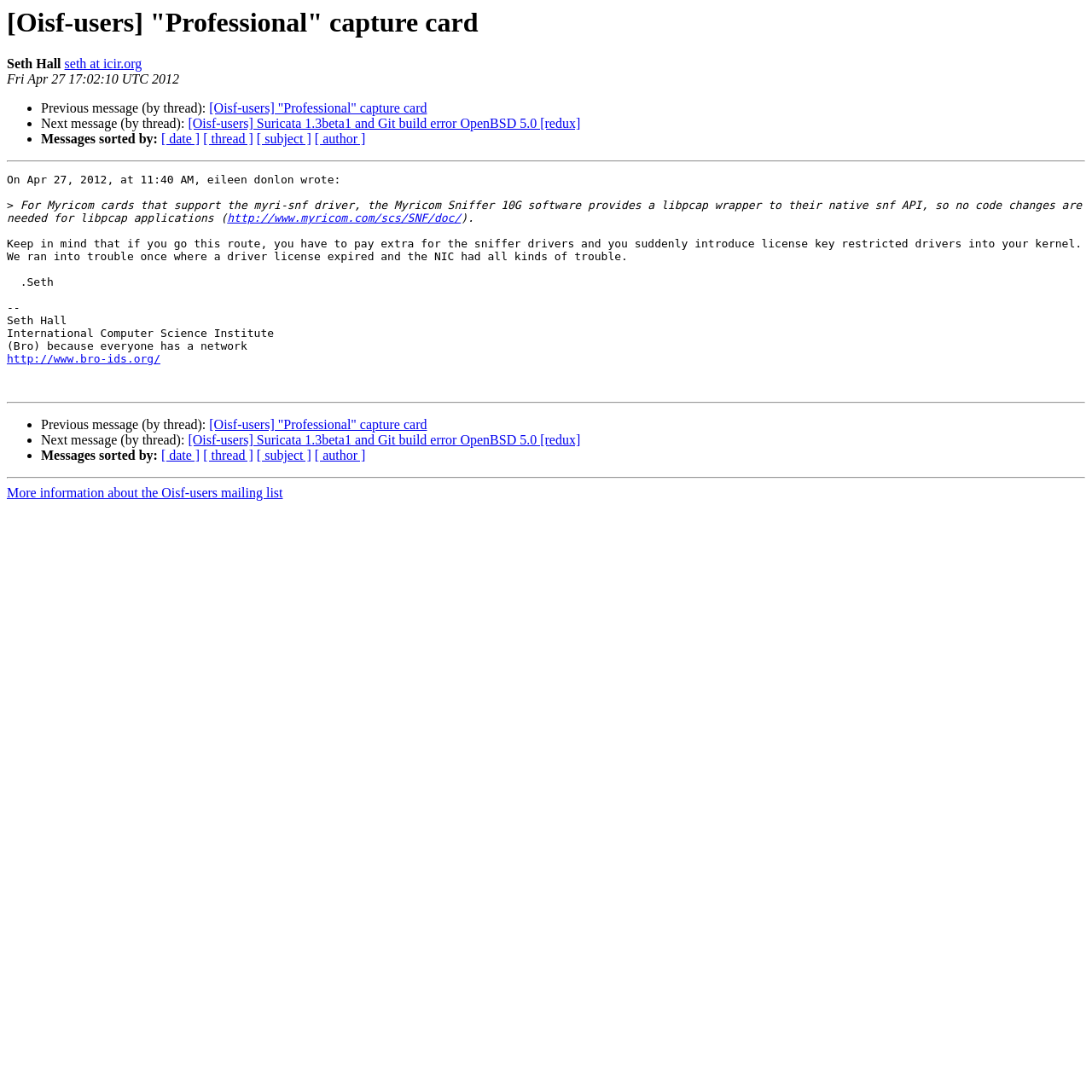Given the element description "[ author ]", identify the bounding box of the corresponding UI element.

[0.288, 0.121, 0.335, 0.134]